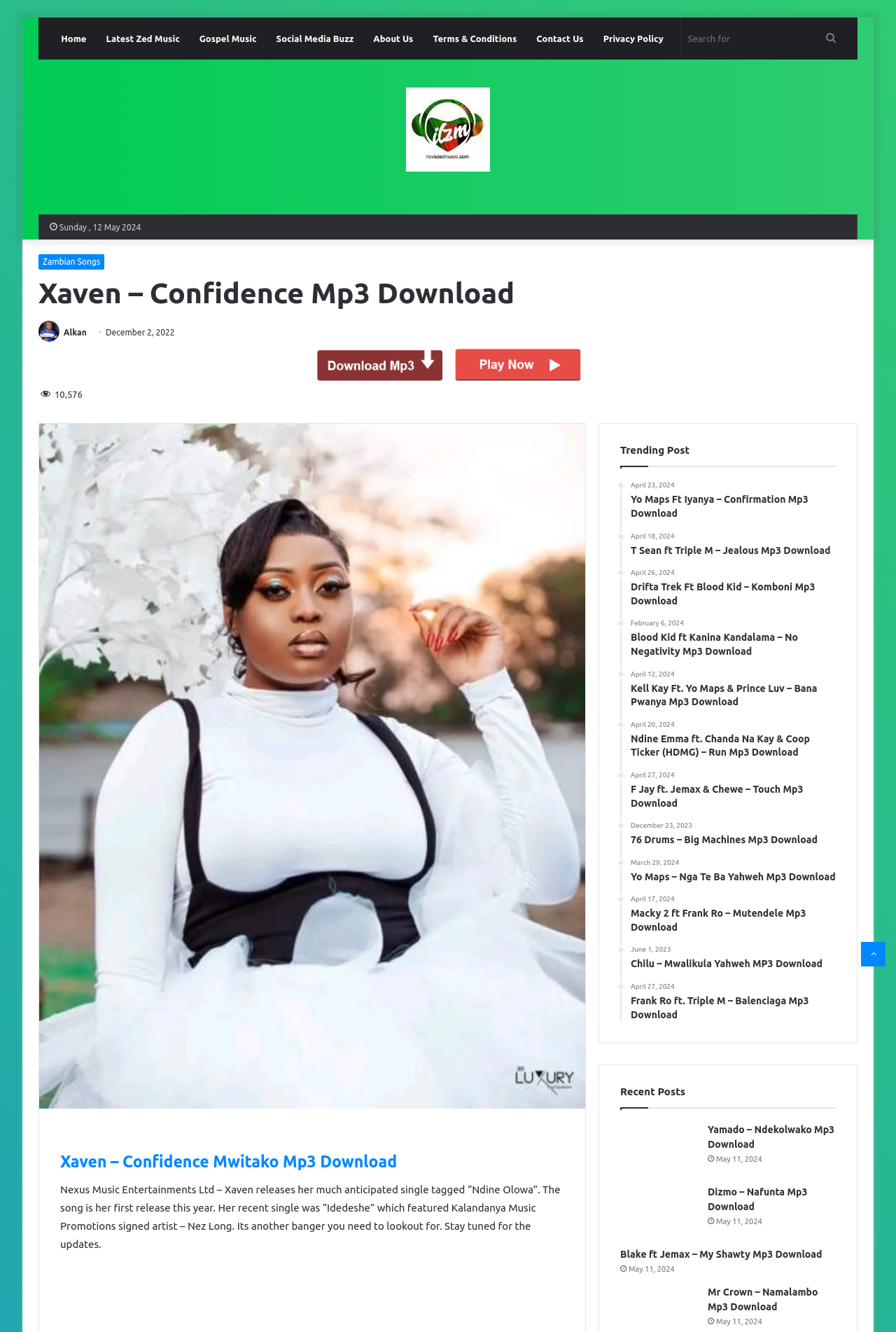Locate the bounding box of the UI element described by: "aria-label="Dizmo – Nafunta Mp3 Download"" in the given webpage screenshot.

[0.692, 0.89, 0.778, 0.929]